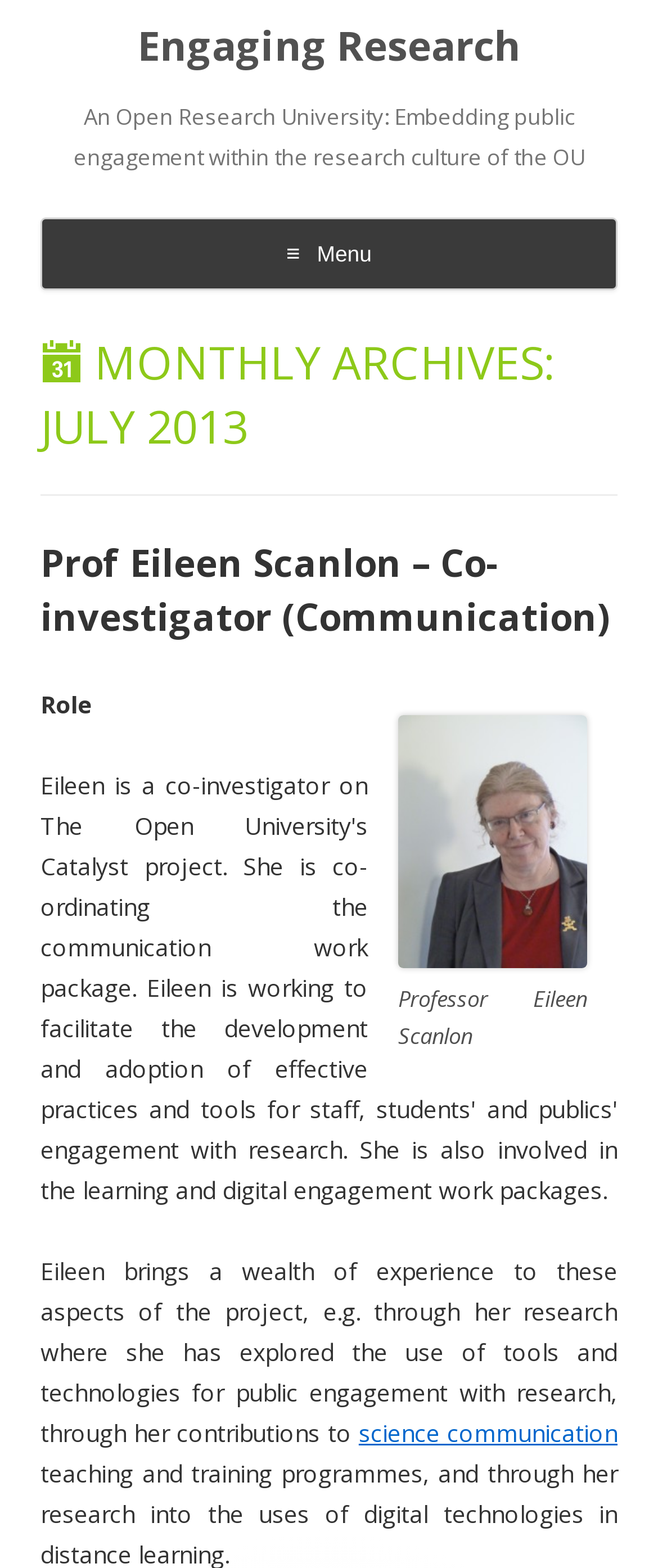What is the role of Eileen in the project?
Give a single word or phrase answer based on the content of the image.

Co-investigator